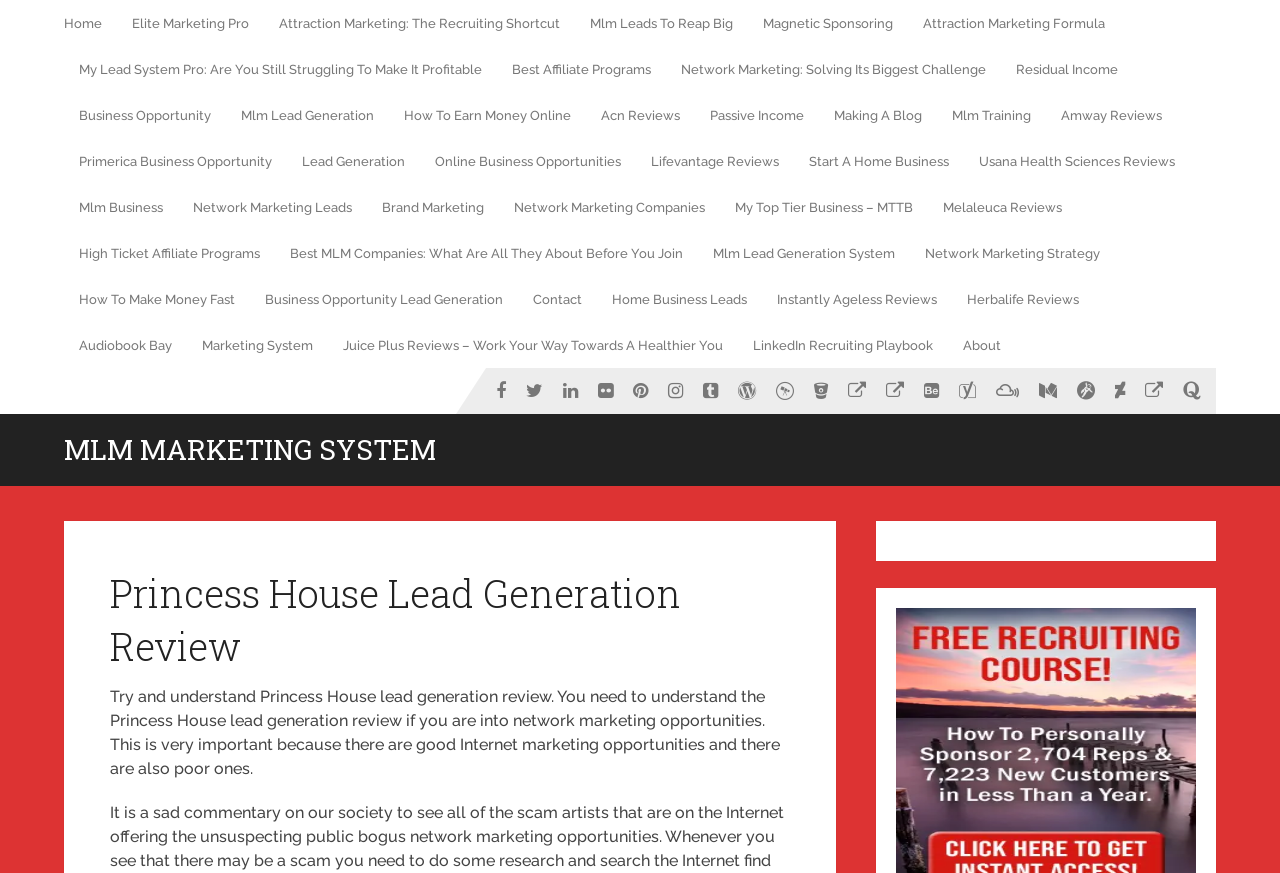Using details from the image, please answer the following question comprehensively:
What type of links are present on the webpage?

The webpage contains numerous links to different marketing systems and opportunities, including MLM companies, lead generation systems, and online business opportunities, which suggests that the webpage is a resource for individuals interested in network marketing.